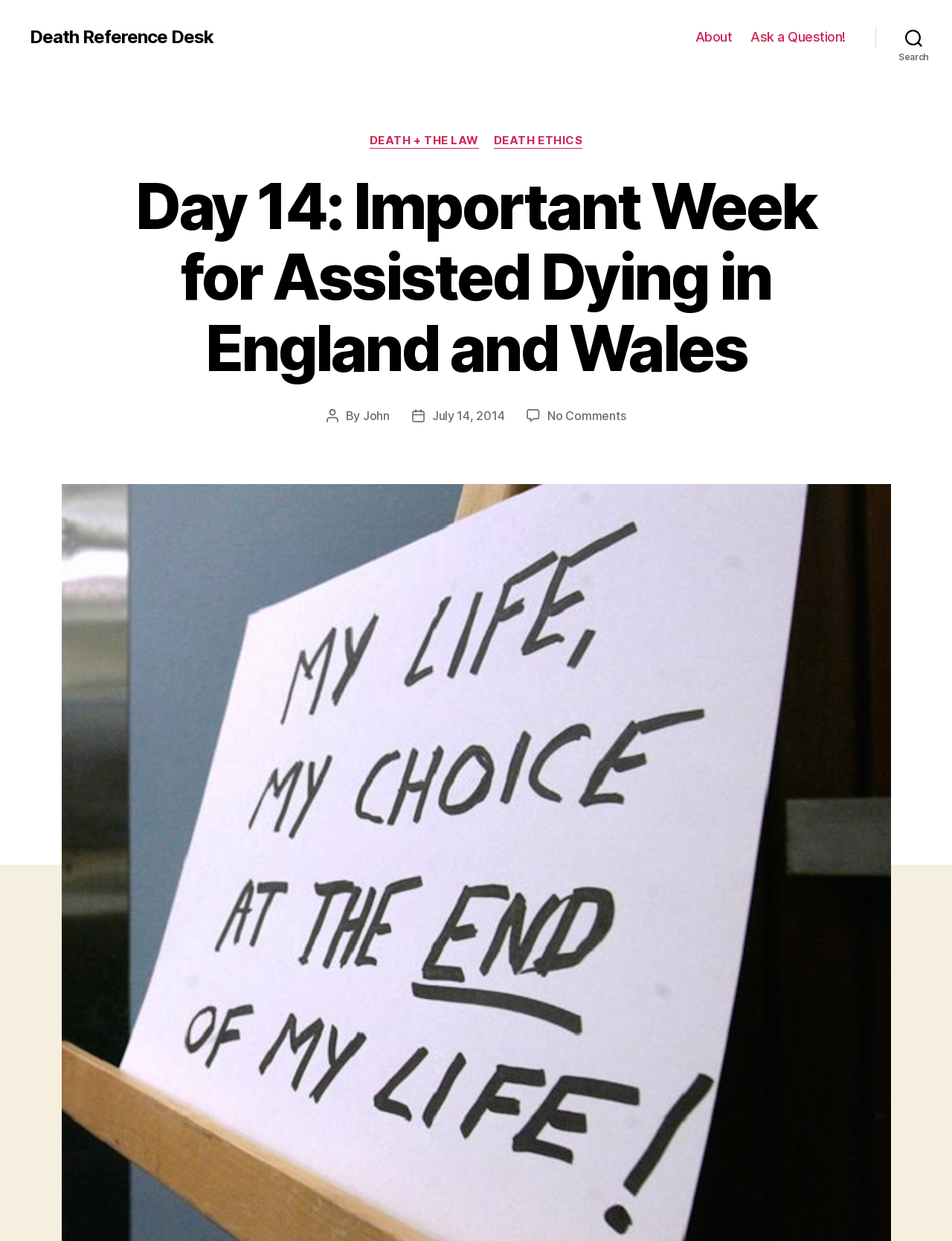Determine the bounding box coordinates for the clickable element to execute this instruction: "navigate to About". Provide the coordinates as four float numbers between 0 and 1, i.e., [left, top, right, bottom].

[0.73, 0.023, 0.769, 0.036]